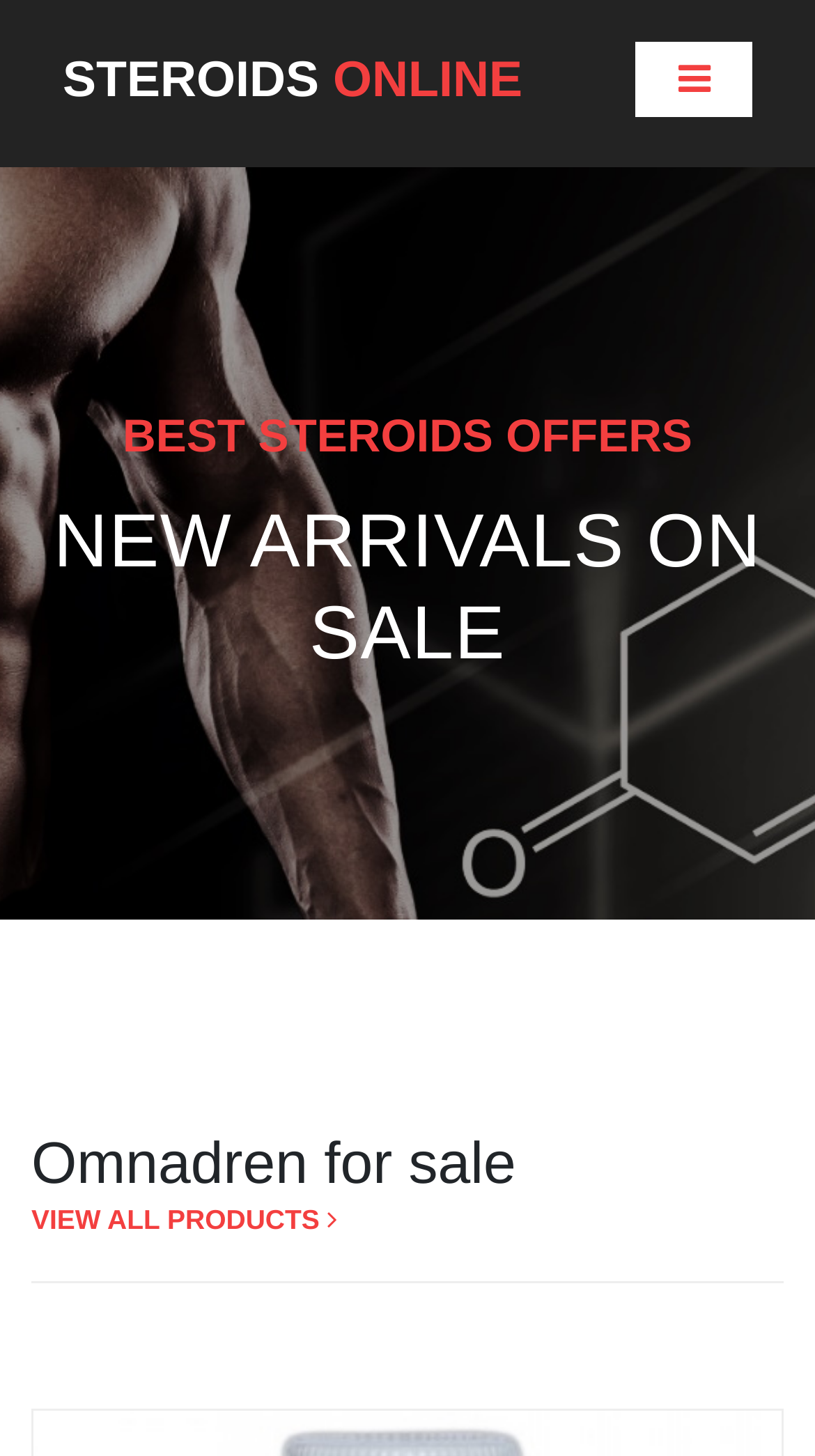Determine the bounding box coordinates for the UI element matching this description: "parent_node: STEROIDS ONLINE aria-label="Toggle navigation"".

[0.779, 0.029, 0.923, 0.08]